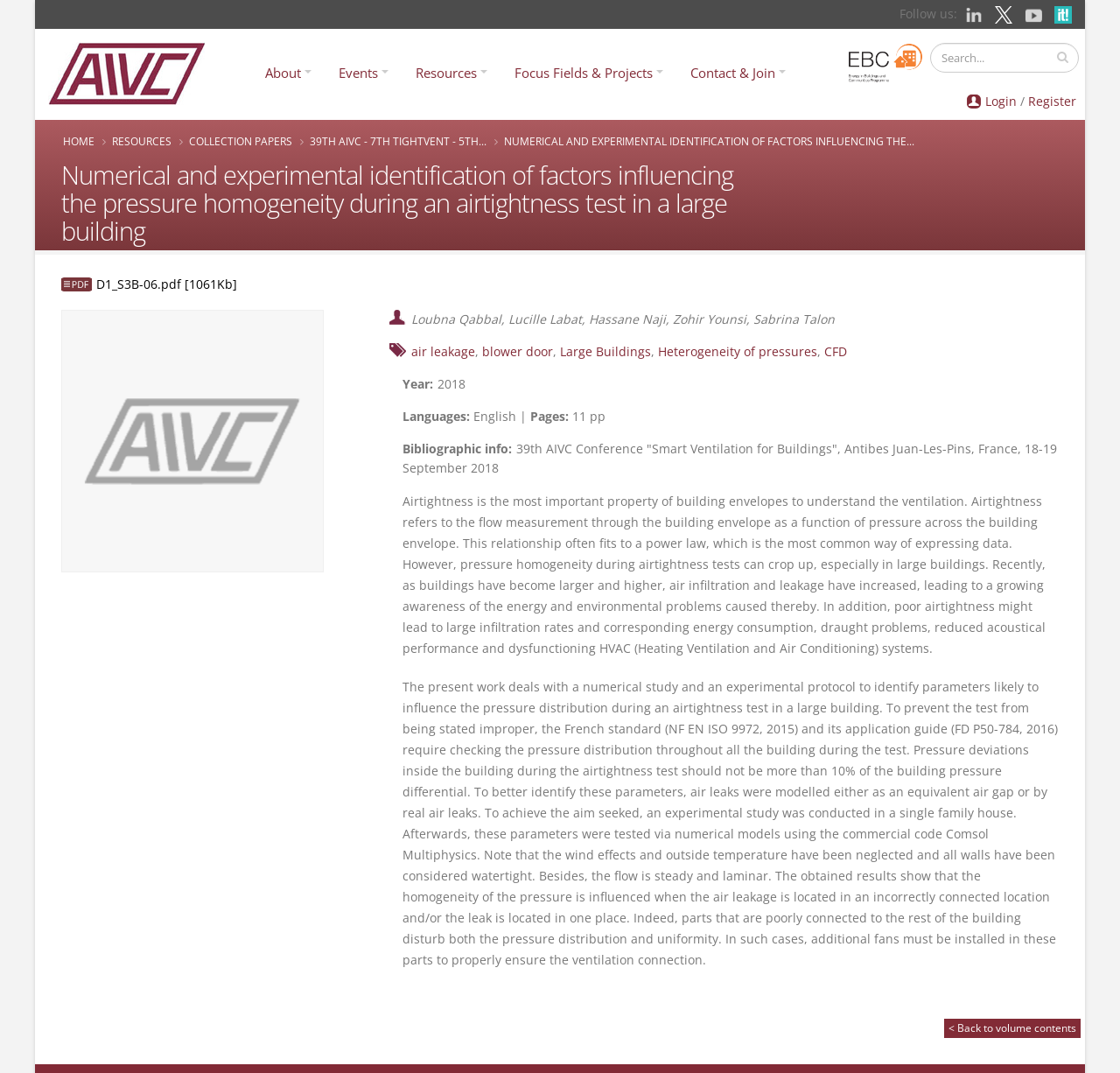Provide the bounding box coordinates of the area you need to click to execute the following instruction: "View the paper 'Numerical and experimental identification of factors influencing the pressure homogeneity during an airtightness test in a large building'".

[0.055, 0.254, 0.214, 0.277]